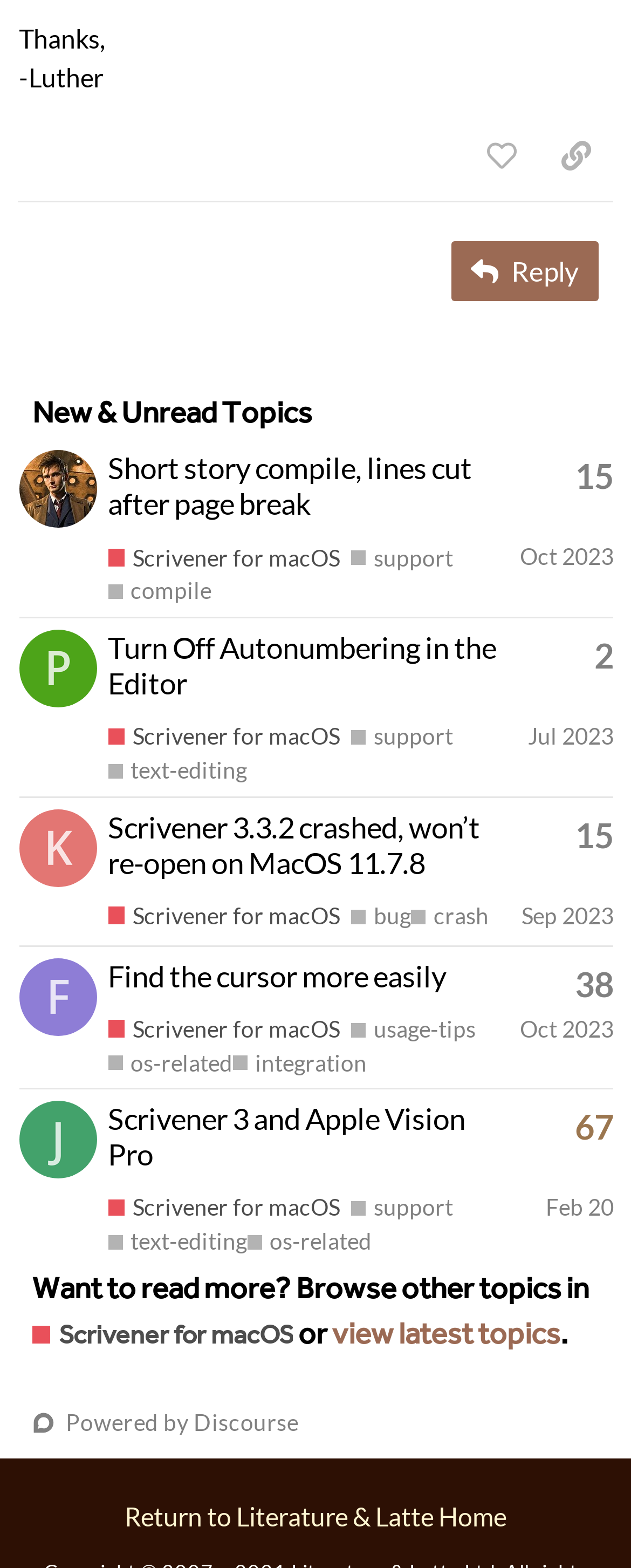Provide the bounding box coordinates for the UI element that is described as: "support".

[0.556, 0.762, 0.718, 0.78]